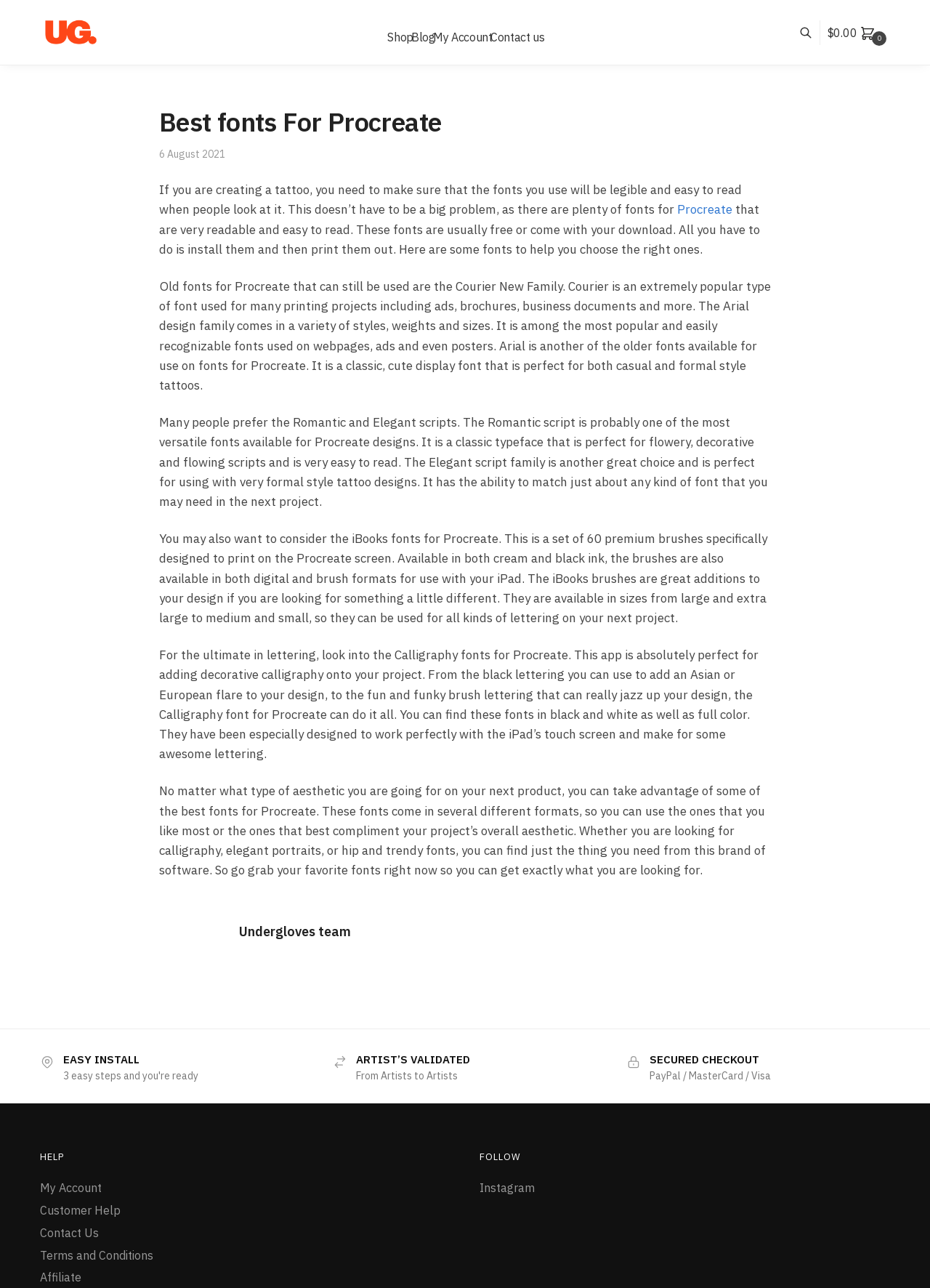What is the purpose of the fonts mentioned on this webpage?
Please ensure your answer is as detailed and informative as possible.

The webpage discusses the importance of choosing legible and easy-to-read fonts for tattoo designs, and provides information about various fonts that can be used for this purpose, such as Courier New Family, Arial, Romantic, and Elegant scripts.